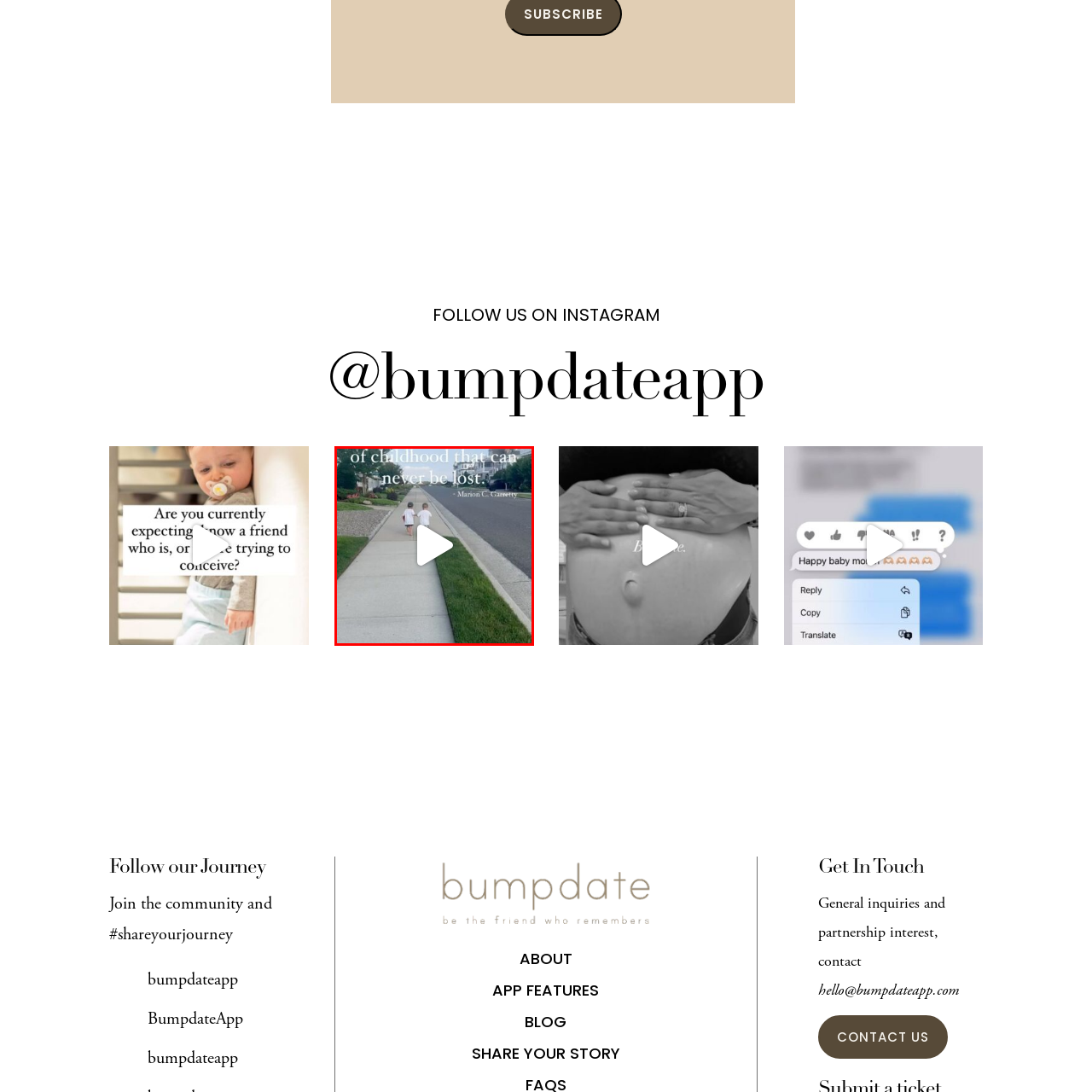What is the quote by Marion C. Garretty about?
Analyze the image surrounded by the red bounding box and provide a thorough answer.

The quote 'of childhood that can never be lost' by Marion C. Garretty emphasizes the fleeting yet precious moments of youth, highlighting the importance of cherishing childhood memories.